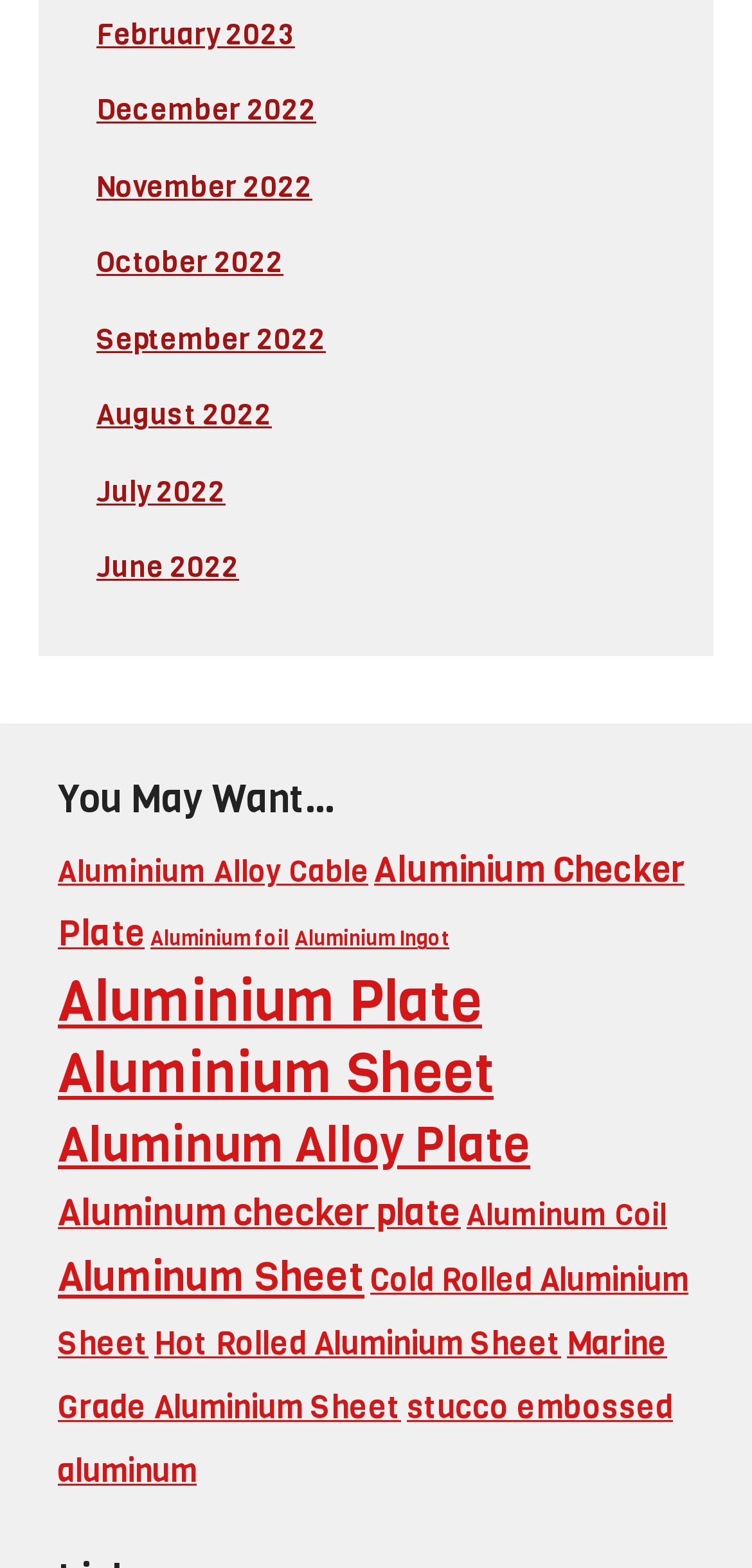What is the category with the most items?
From the details in the image, provide a complete and detailed answer to the question.

I compared the number of items in each category and found that Aluminium Sheet has 34 items, which is the highest number among all categories.